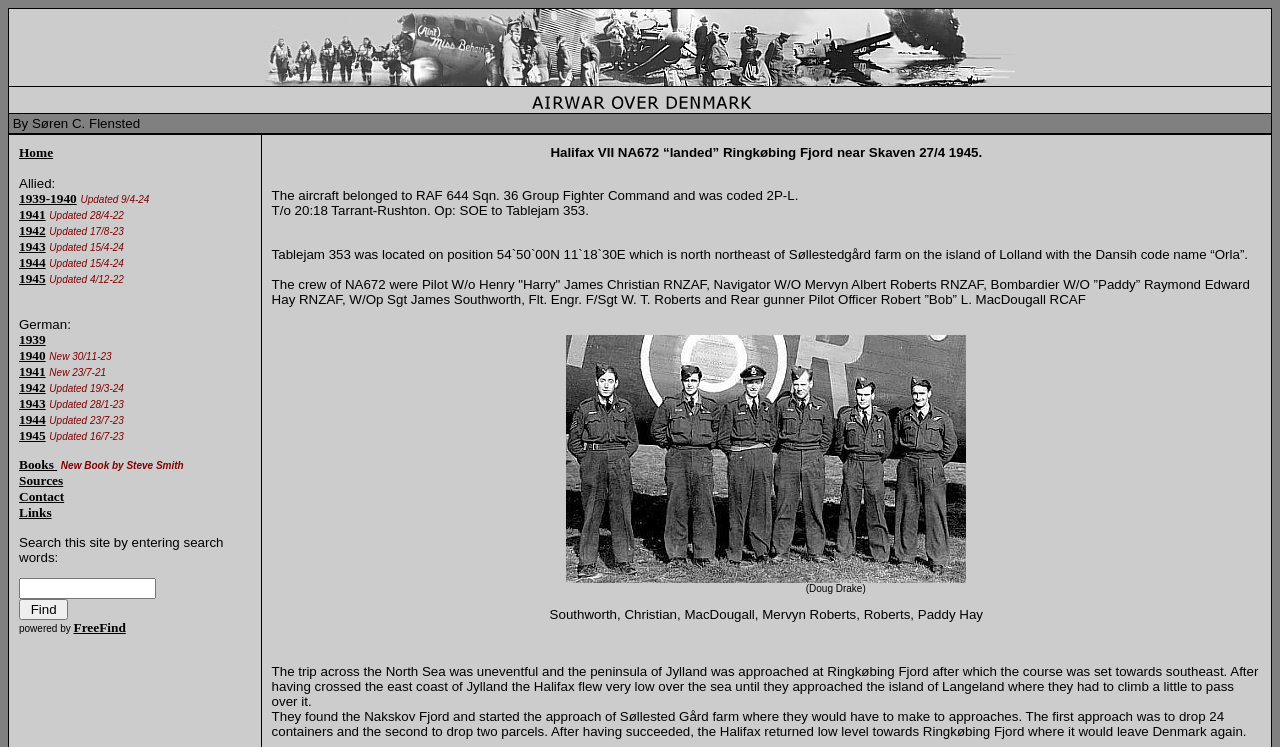Locate the bounding box coordinates of the area that needs to be clicked to fulfill the following instruction: "Click the 'Find' button". The coordinates should be in the format of four float numbers between 0 and 1, namely [left, top, right, bottom].

[0.015, 0.802, 0.053, 0.83]